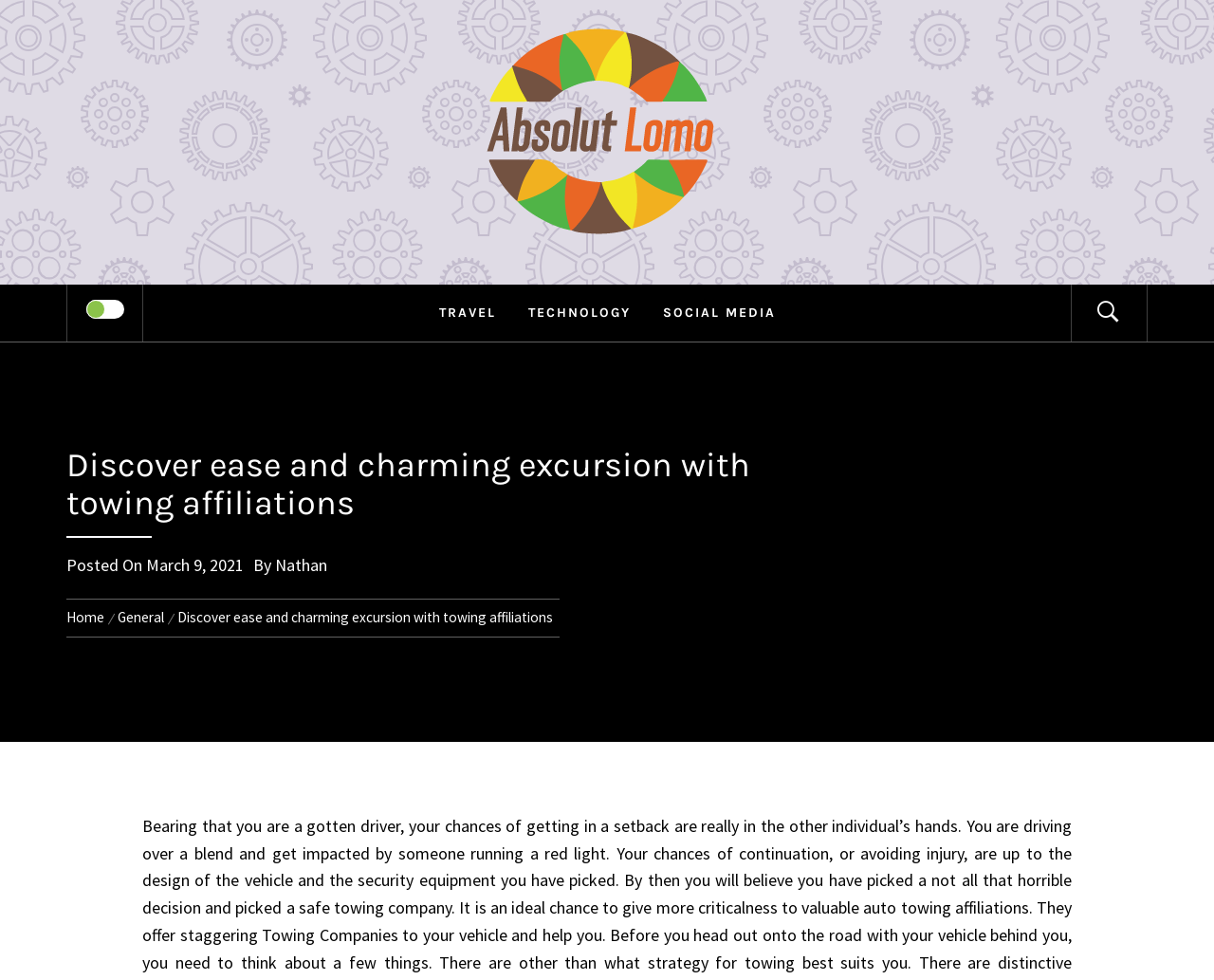Identify the bounding box coordinates of the region that needs to be clicked to carry out this instruction: "View the post details". Provide these coordinates as four float numbers ranging from 0 to 1, i.e., [left, top, right, bottom].

[0.12, 0.566, 0.201, 0.588]